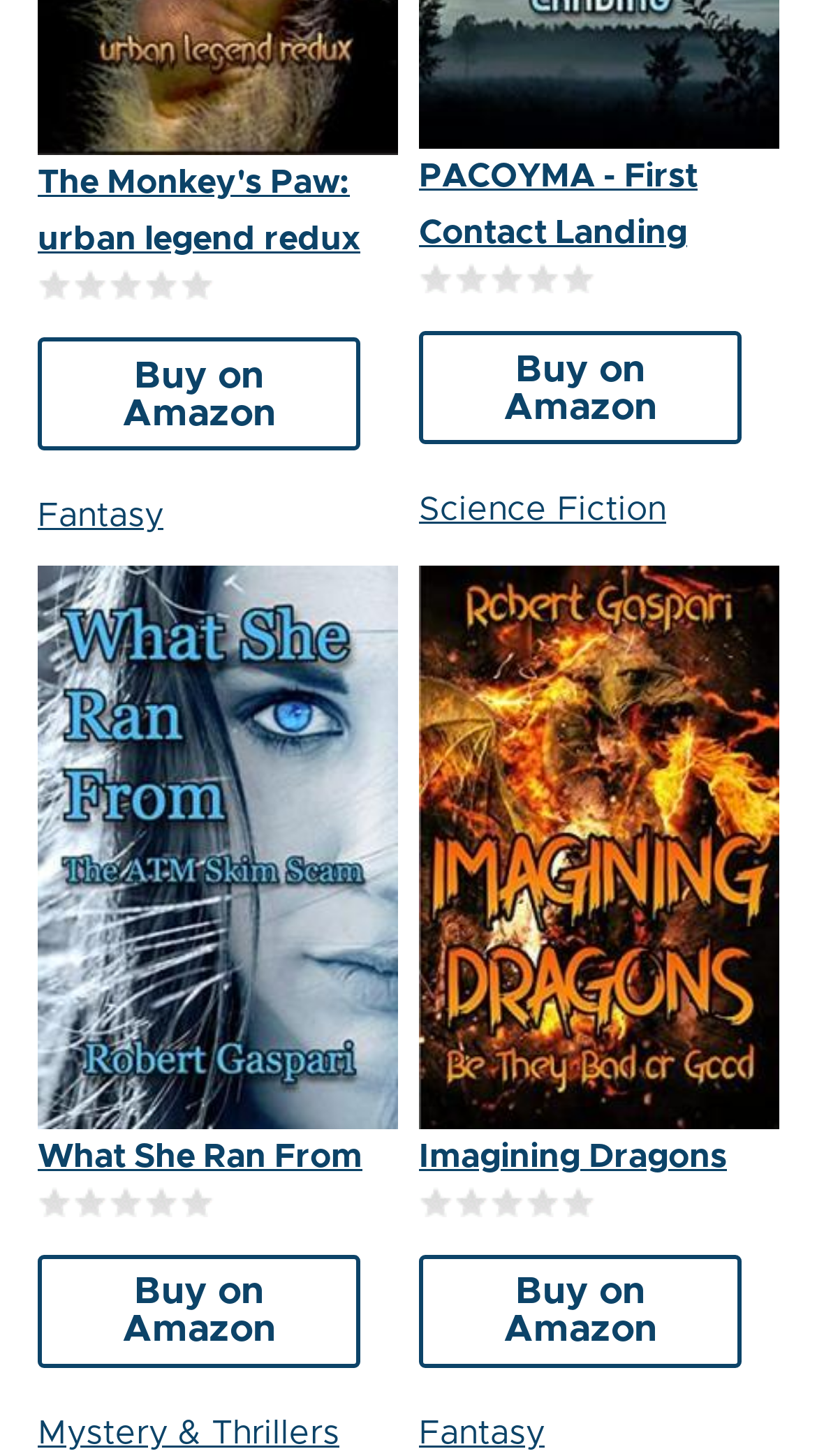Specify the bounding box coordinates of the area to click in order to execute this command: 'Click on the link to buy 'Imagining Dragons: Be They Bad or Good' on Amazon'. The coordinates should consist of four float numbers ranging from 0 to 1, and should be formatted as [left, top, right, bottom].

[0.513, 0.862, 0.908, 0.939]